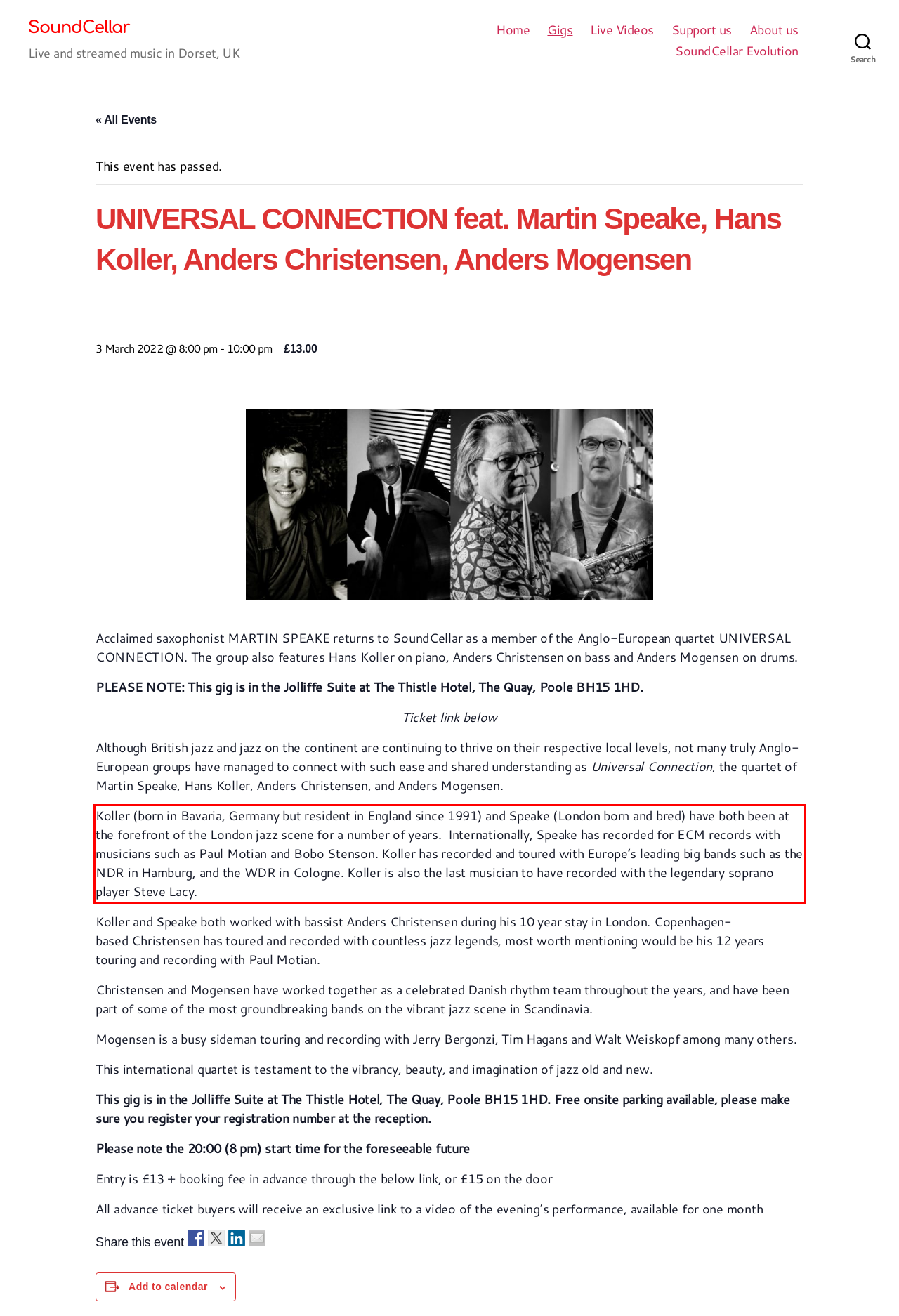Look at the webpage screenshot and recognize the text inside the red bounding box.

Koller (born in Bavaria, Germany but resident in England since 1991) and Speake (London born and bred) have both been at the forefront of the London jazz scene for a number of years. Internationally, Speake has recorded for ECM records with musicians such as Paul Motian and Bobo Stenson. Koller has recorded and toured with Europe’s leading big bands such as the NDR in Hamburg, and the WDR in Cologne. Koller is also the last musician to have recorded with the legendary soprano player Steve Lacy.